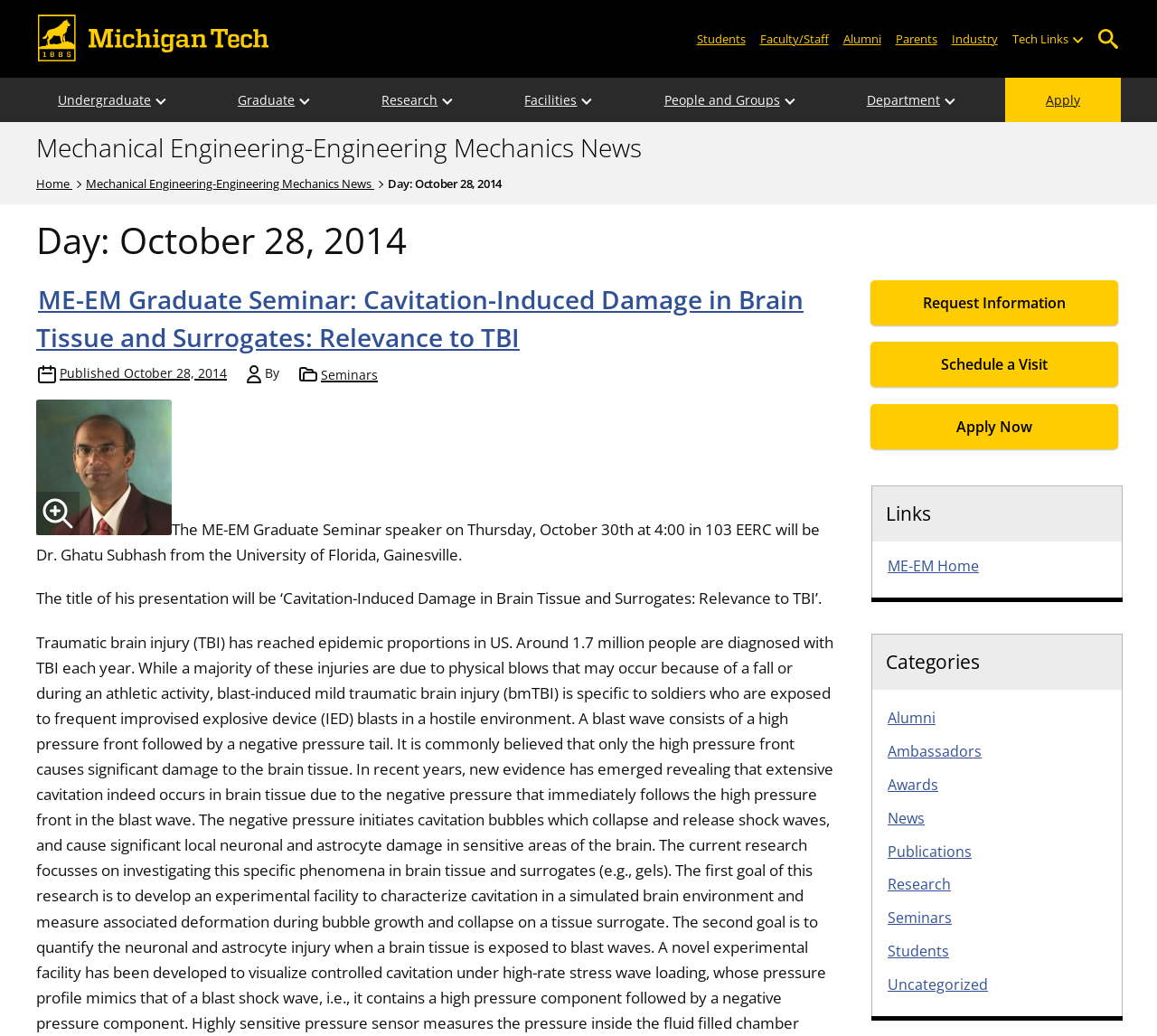Extract the main heading text from the webpage.

Day: October 28, 2014